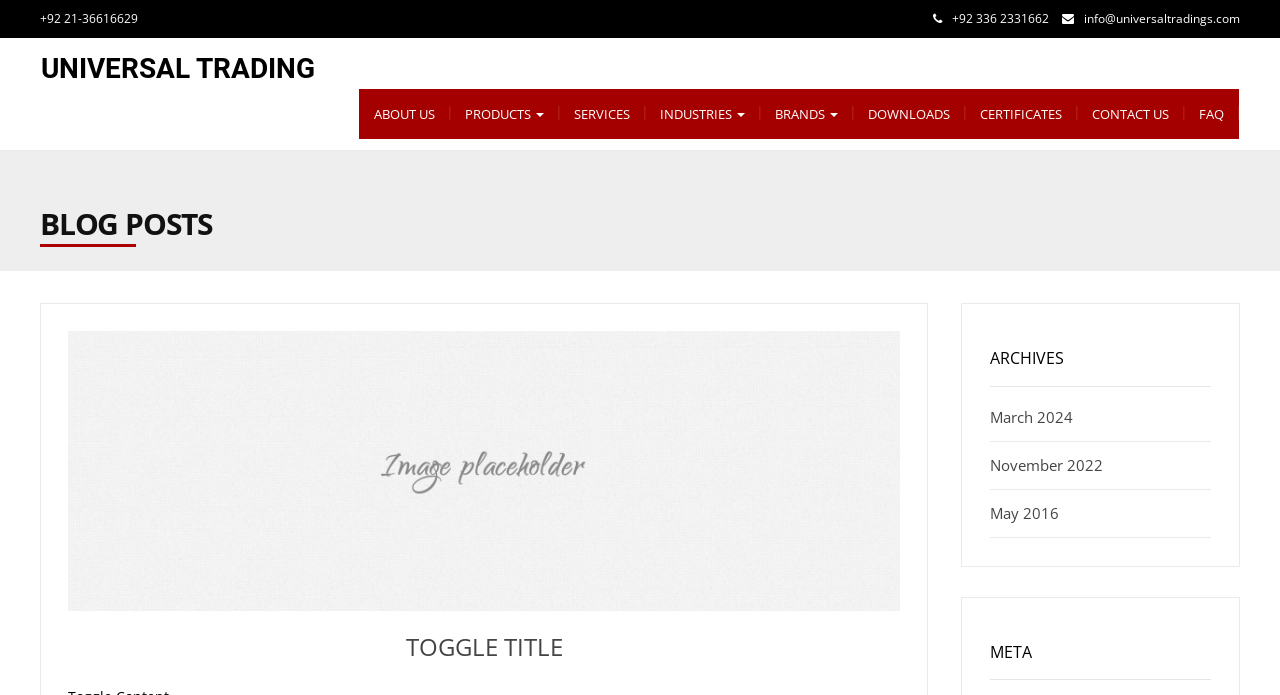How many links are in the main menu?
Refer to the image and provide a one-word or short phrase answer.

9